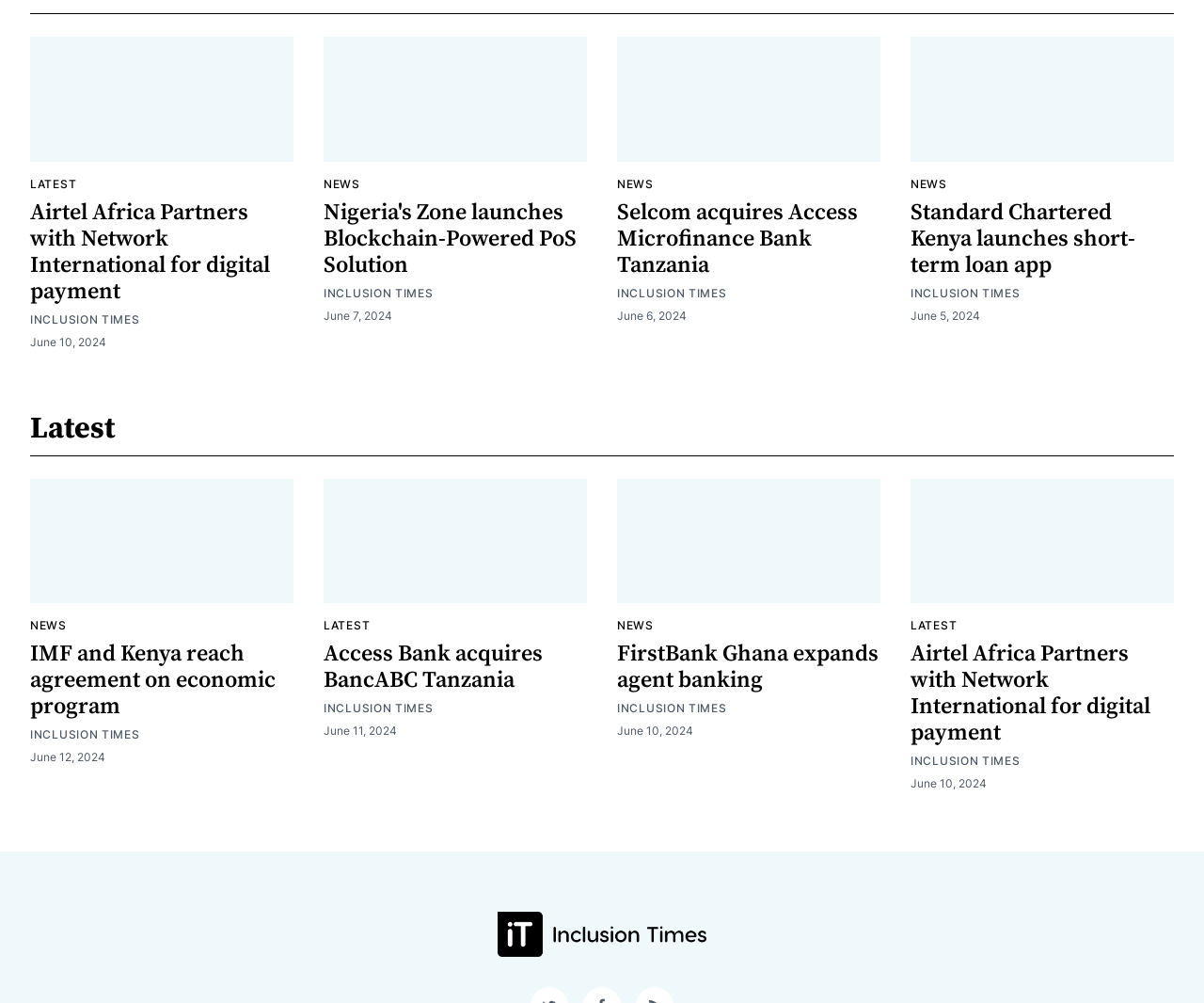Provide your answer in one word or a succinct phrase for the question: 
How many articles are displayed on this webpage?

8